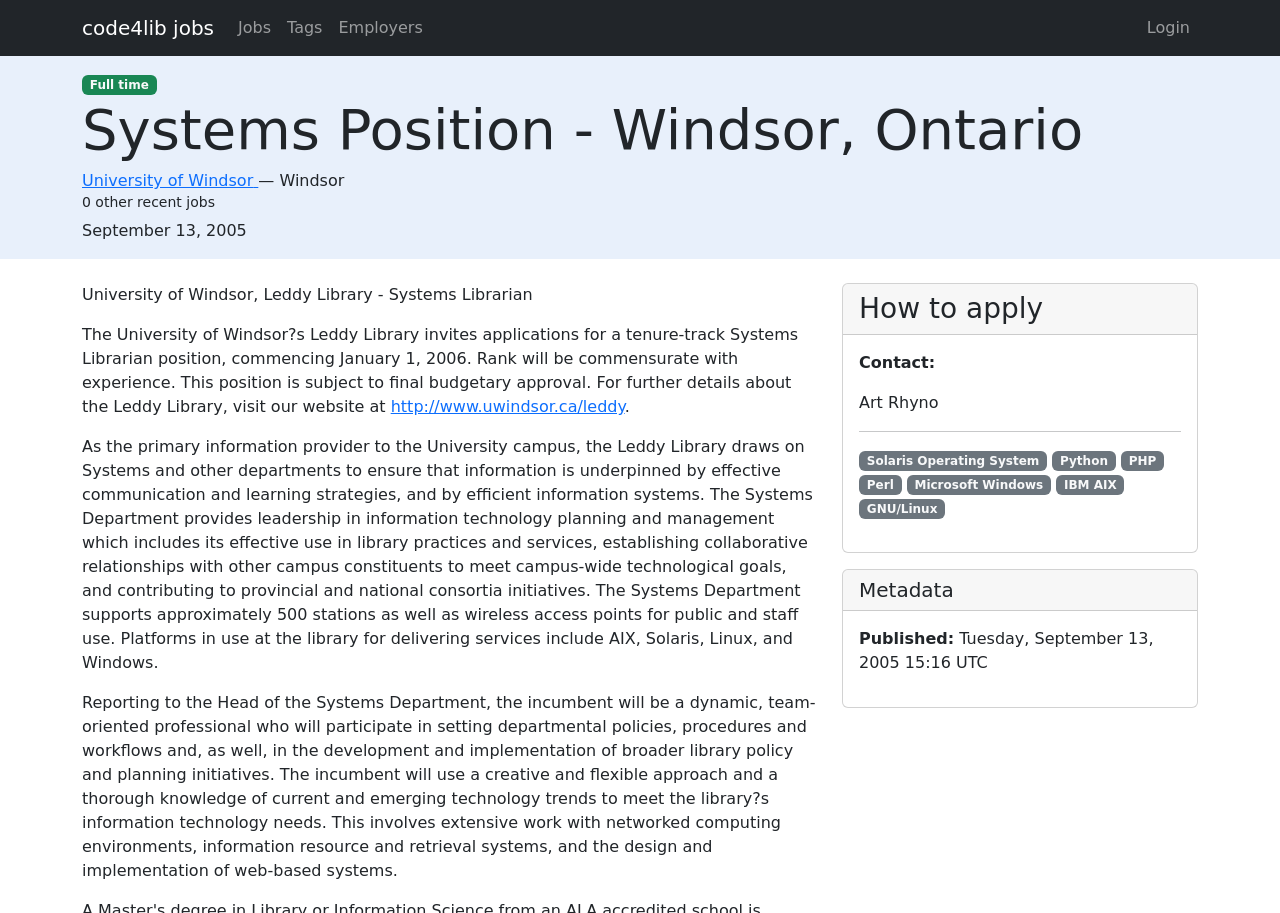Please provide a comprehensive response to the question below by analyzing the image: 
What are the platforms used in the library for delivering services?

The platforms used in the library for delivering services can be found in the description 'Platforms in use at the library for delivering services include AIX, Solaris, Linux, and Windows'.